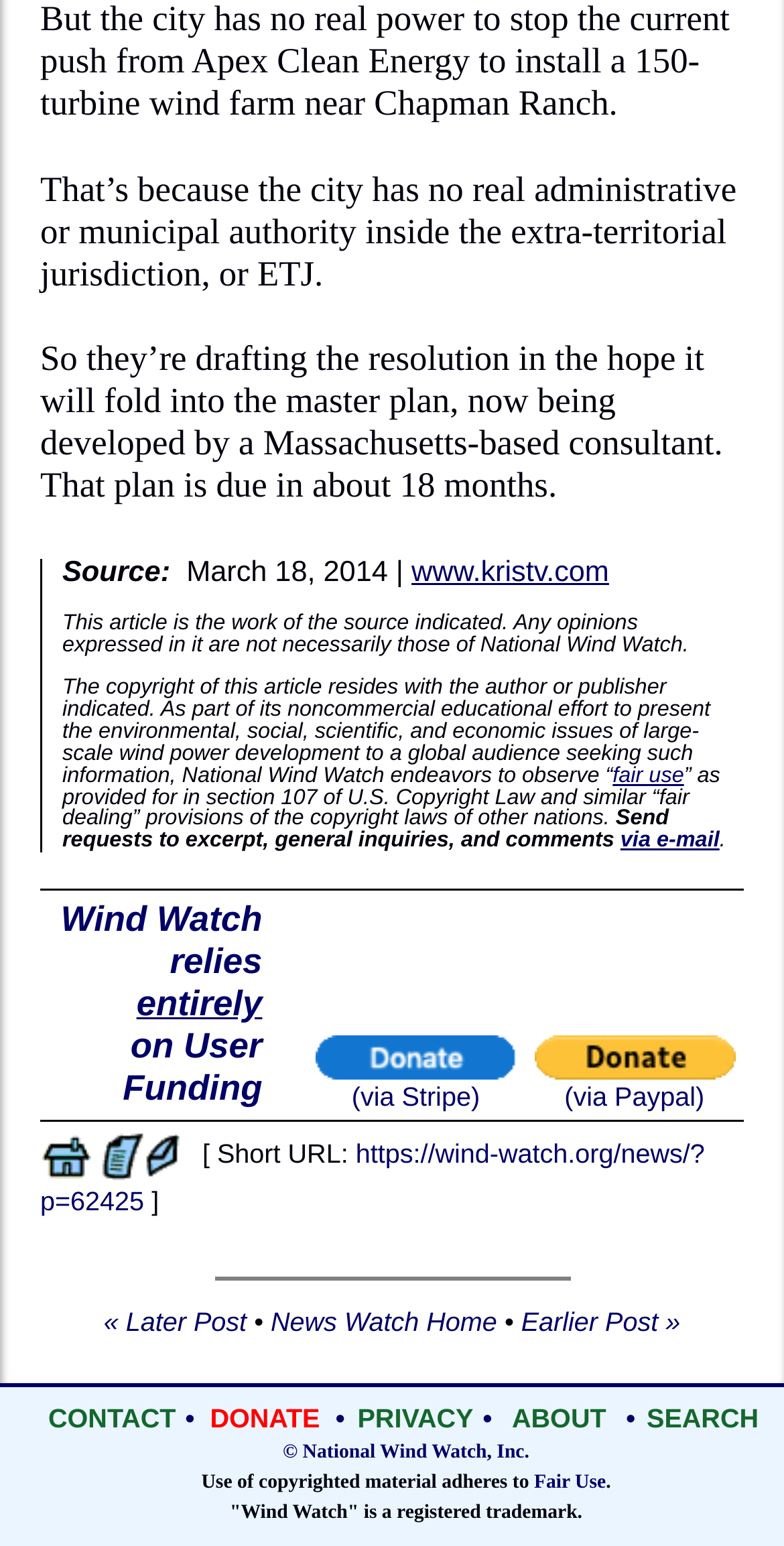Predict the bounding box coordinates for the UI element described as: "www.kristv.com". The coordinates should be four float numbers between 0 and 1, presented as [left, top, right, bottom].

[0.525, 0.36, 0.777, 0.381]